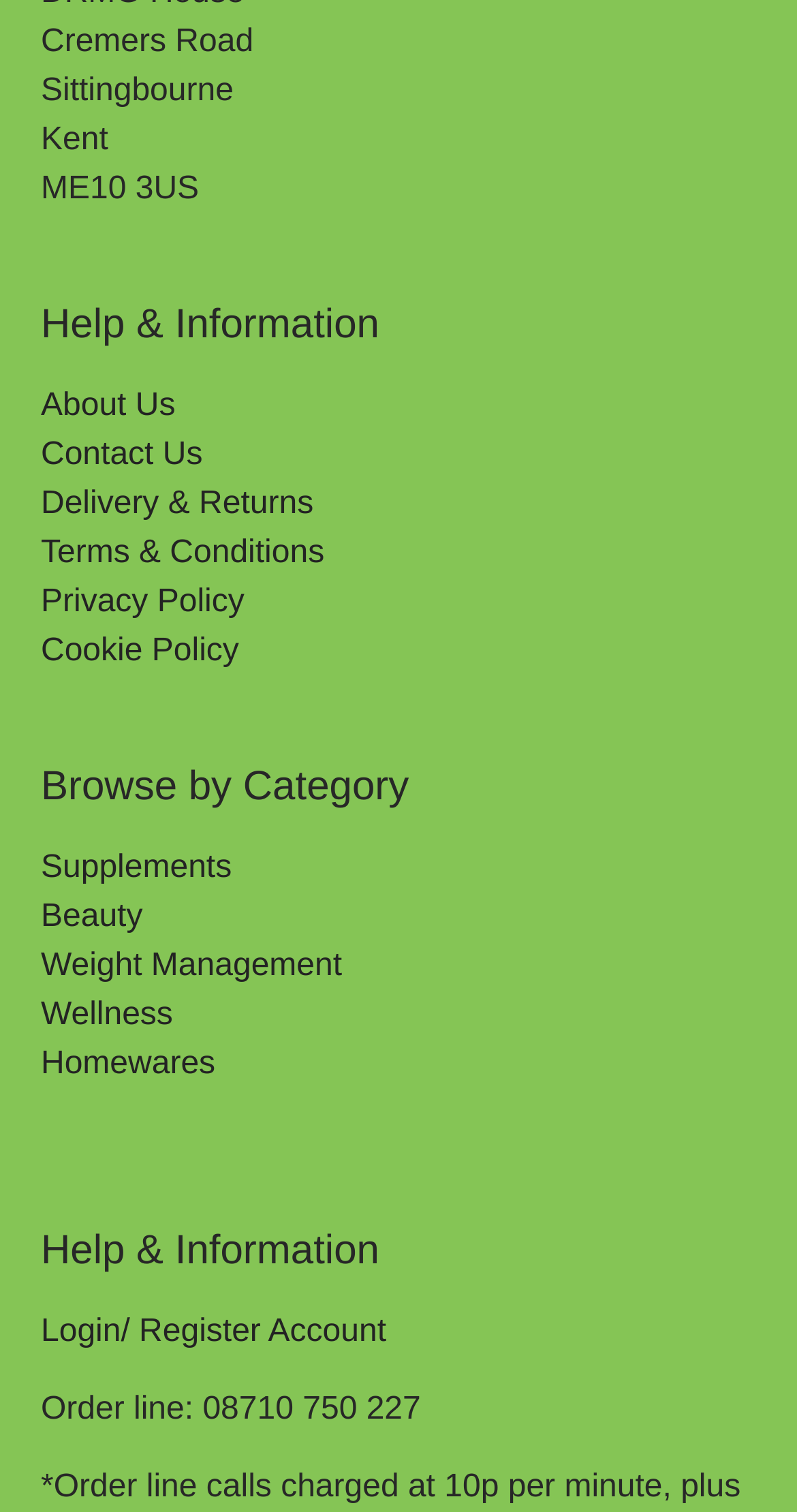Specify the bounding box coordinates for the region that must be clicked to perform the given instruction: "Click on About Us".

[0.051, 0.257, 0.22, 0.28]